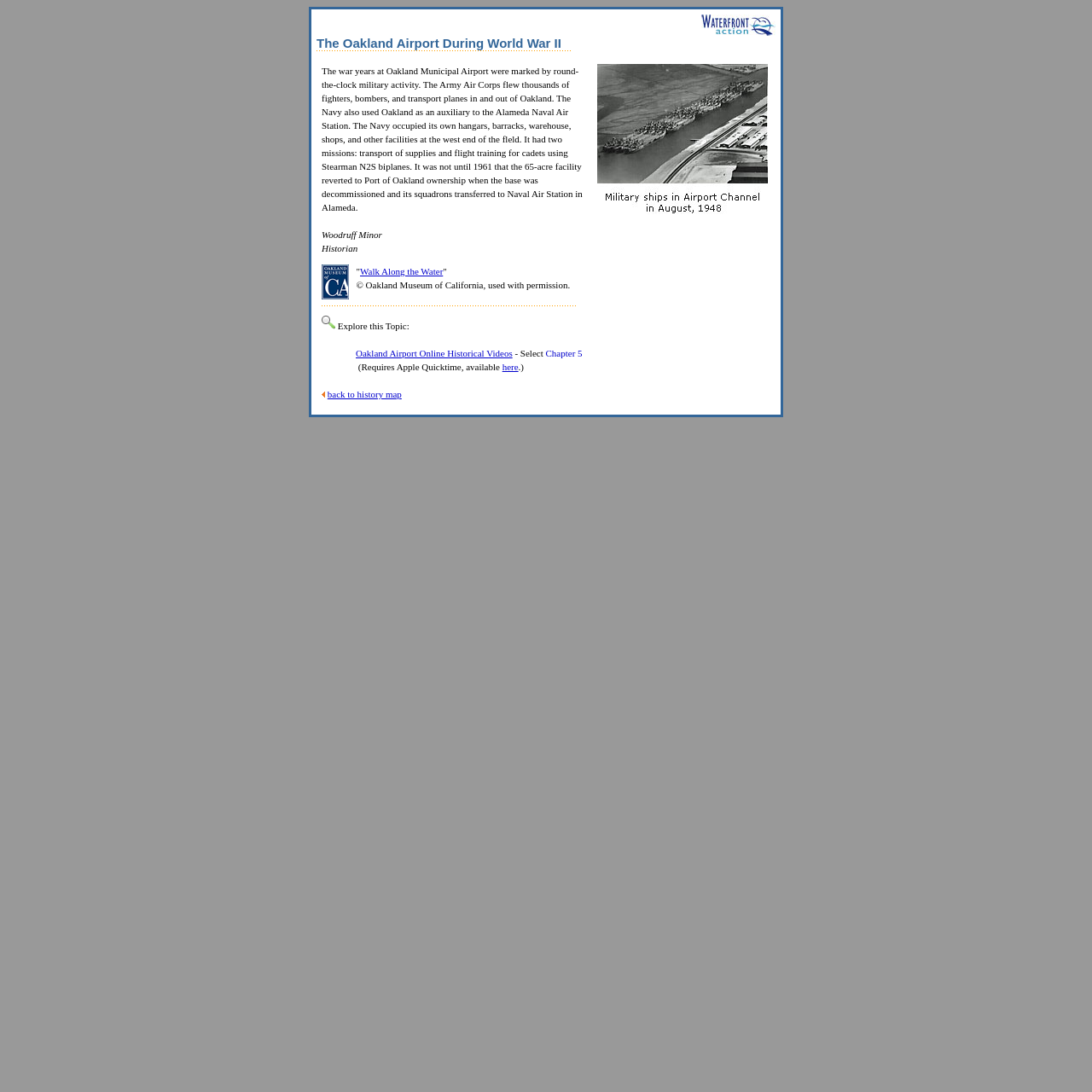Given the webpage screenshot and the description, determine the bounding box coordinates (top-left x, top-left y, bottom-right x, bottom-right y) that define the location of the UI element matching this description: back to history map

[0.3, 0.356, 0.368, 0.366]